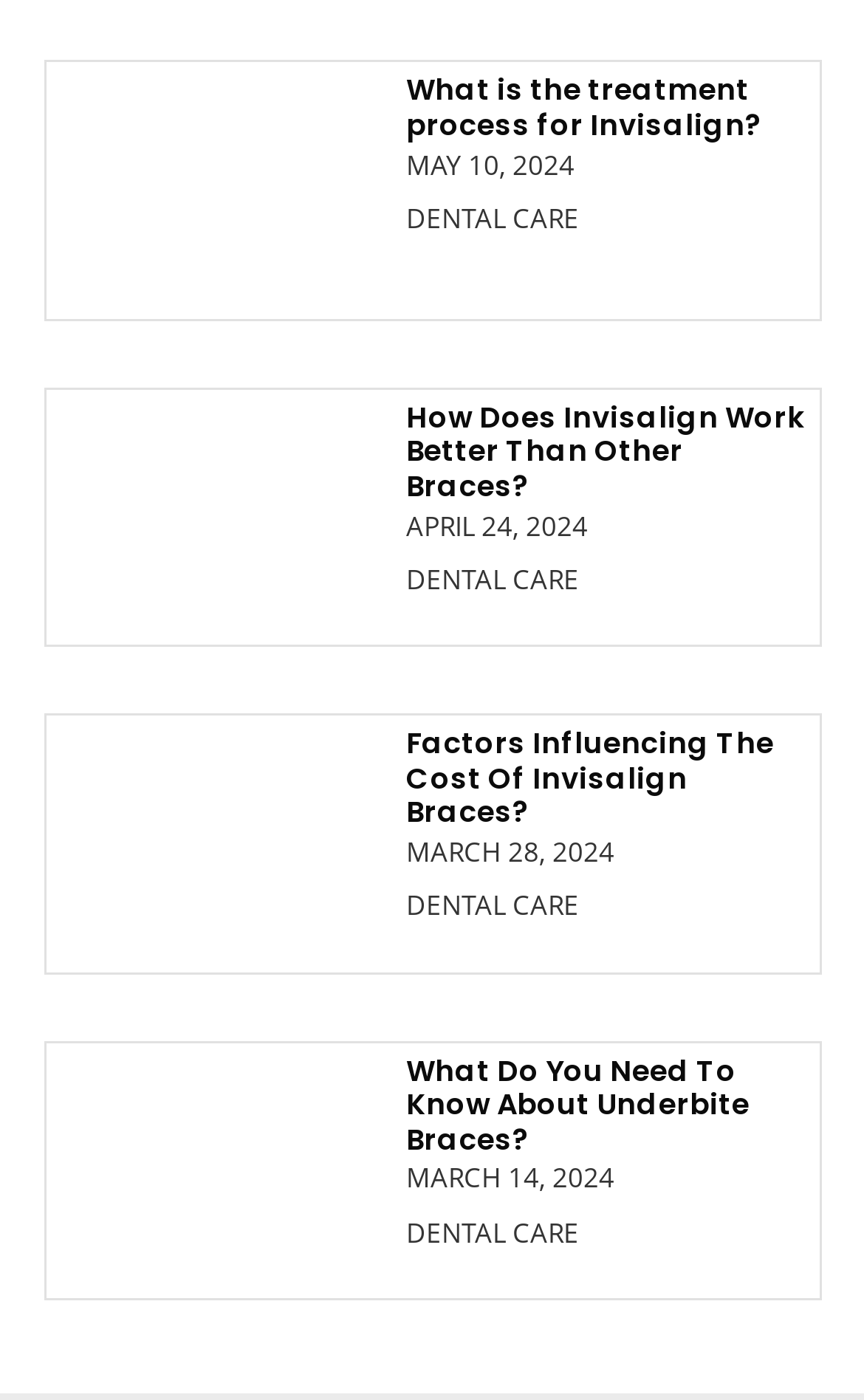Determine the bounding box coordinates of the clickable element to complete this instruction: "learn about Invisalign cost factors". Provide the coordinates in the format of four float numbers between 0 and 1, [left, top, right, bottom].

[0.47, 0.516, 0.896, 0.595]